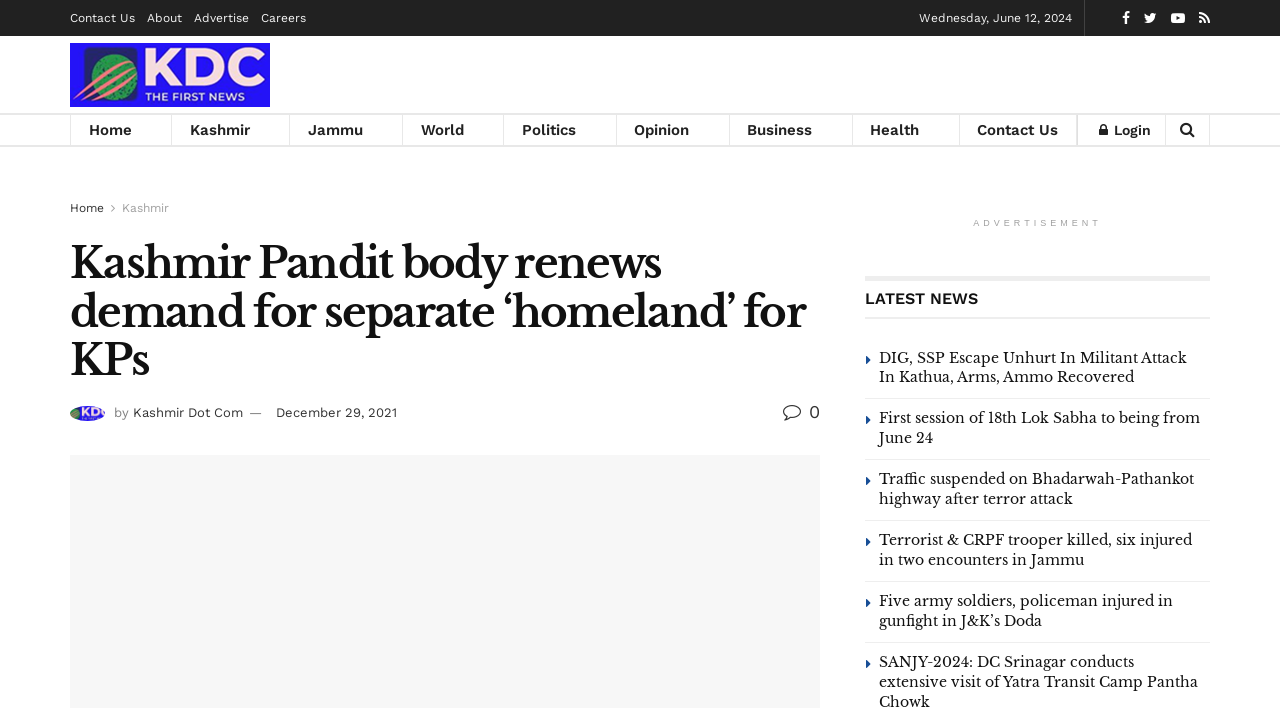Highlight the bounding box coordinates of the element that should be clicked to carry out the following instruction: "Read Kashmir news". The coordinates must be given as four float numbers ranging from 0 to 1, i.e., [left, top, right, bottom].

[0.134, 0.162, 0.209, 0.205]